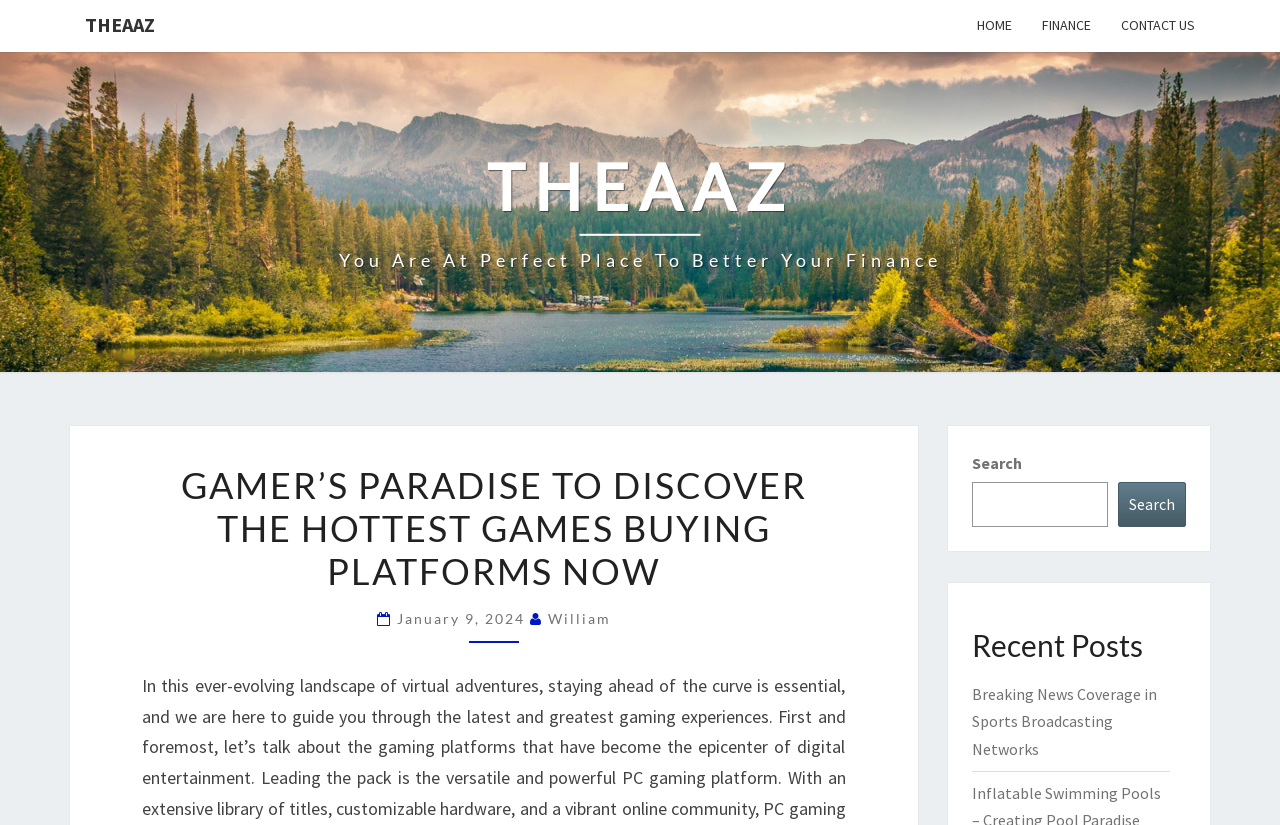Pinpoint the bounding box coordinates of the clickable element needed to complete the instruction: "read recent posts". The coordinates should be provided as four float numbers between 0 and 1: [left, top, right, bottom].

[0.759, 0.76, 0.927, 0.804]